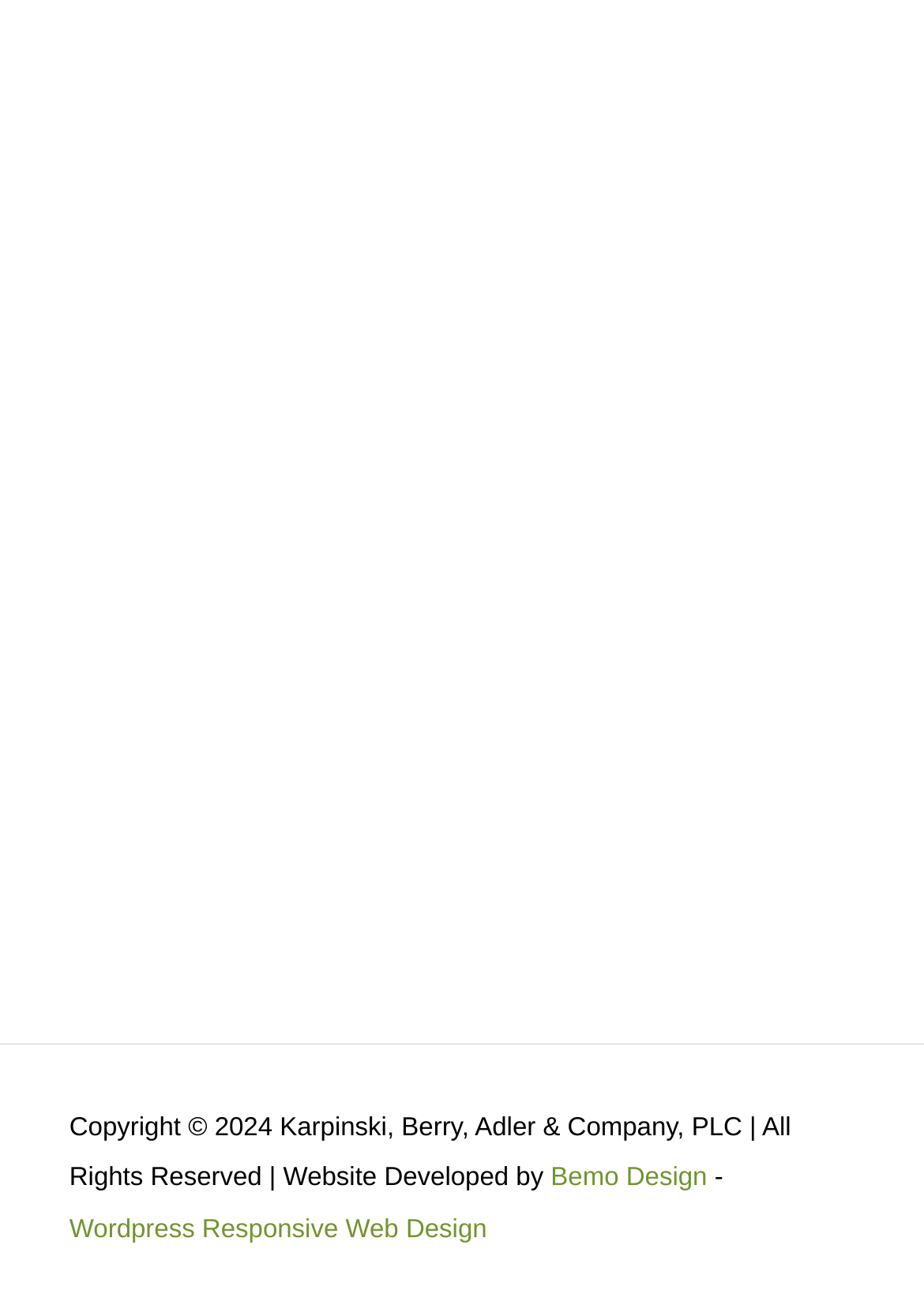Who developed the website?
Can you provide an in-depth and detailed response to the question?

The website's footer section mentions 'Website Developed by Bemo Design', indicating that Bemo Design is the company responsible for designing and developing the website.